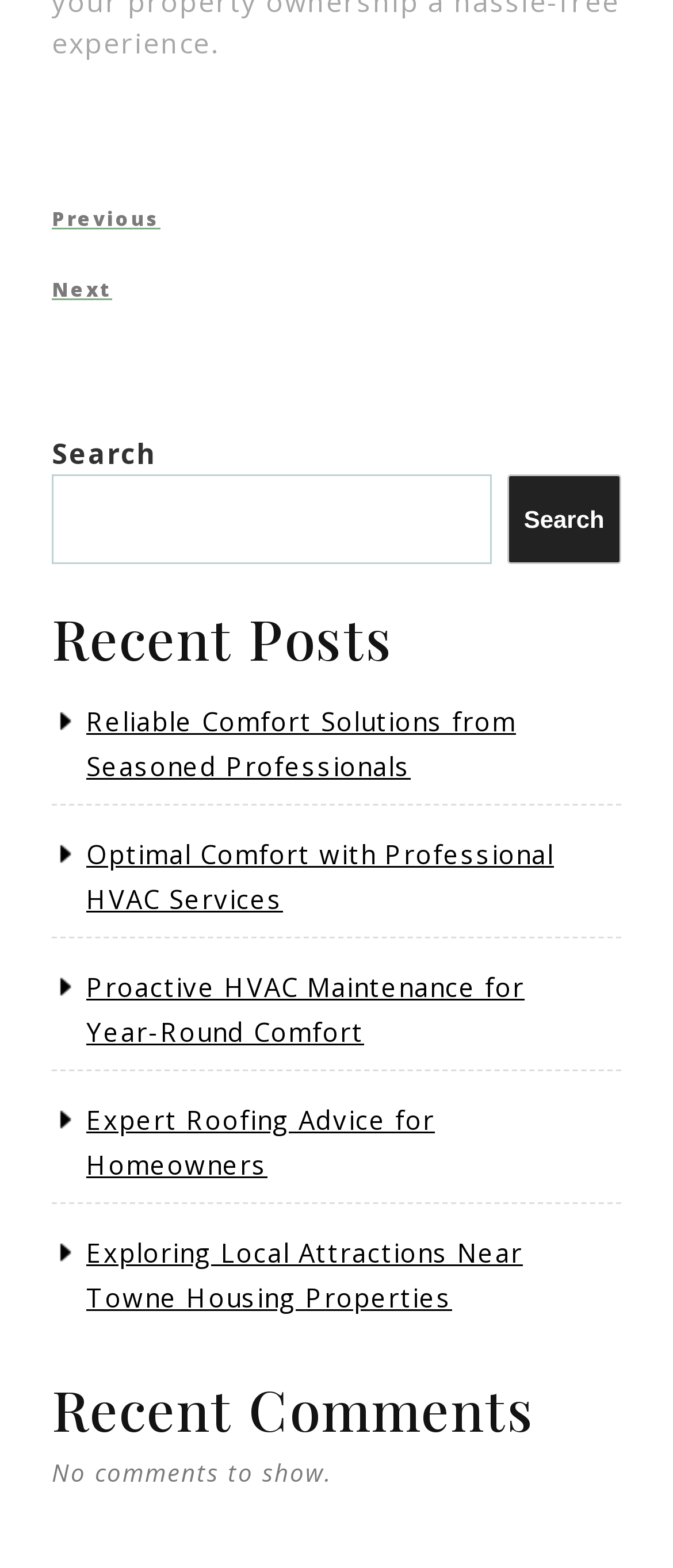What is the purpose of the search box?
Using the visual information, respond with a single word or phrase.

To search posts